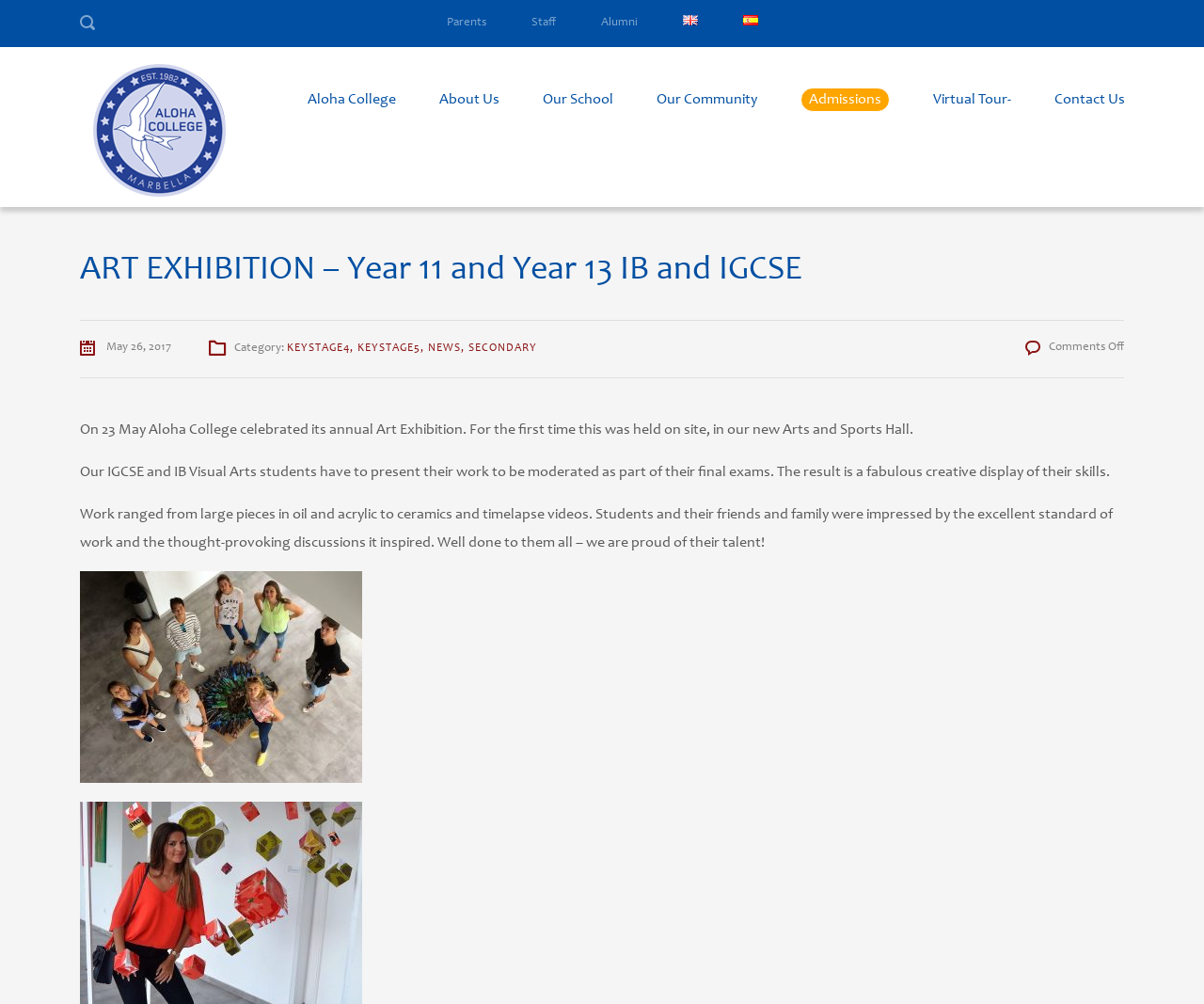Locate the bounding box coordinates of the area where you should click to accomplish the instruction: "View Admissions".

[0.665, 0.087, 0.739, 0.112]